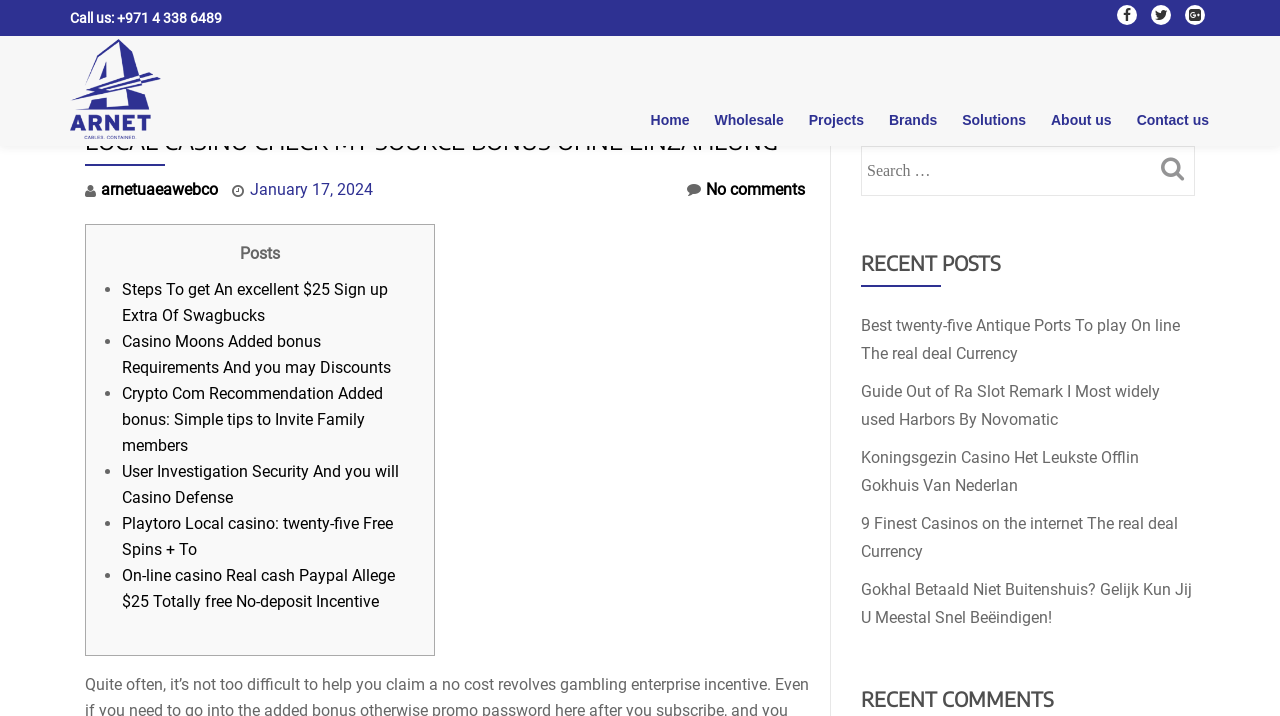Locate the bounding box coordinates of the area you need to click to fulfill this instruction: 'Read 'Steps To get An excellent $25 Sign up Extra Of Swagbucks''. The coordinates must be in the form of four float numbers ranging from 0 to 1: [left, top, right, bottom].

[0.095, 0.391, 0.303, 0.454]